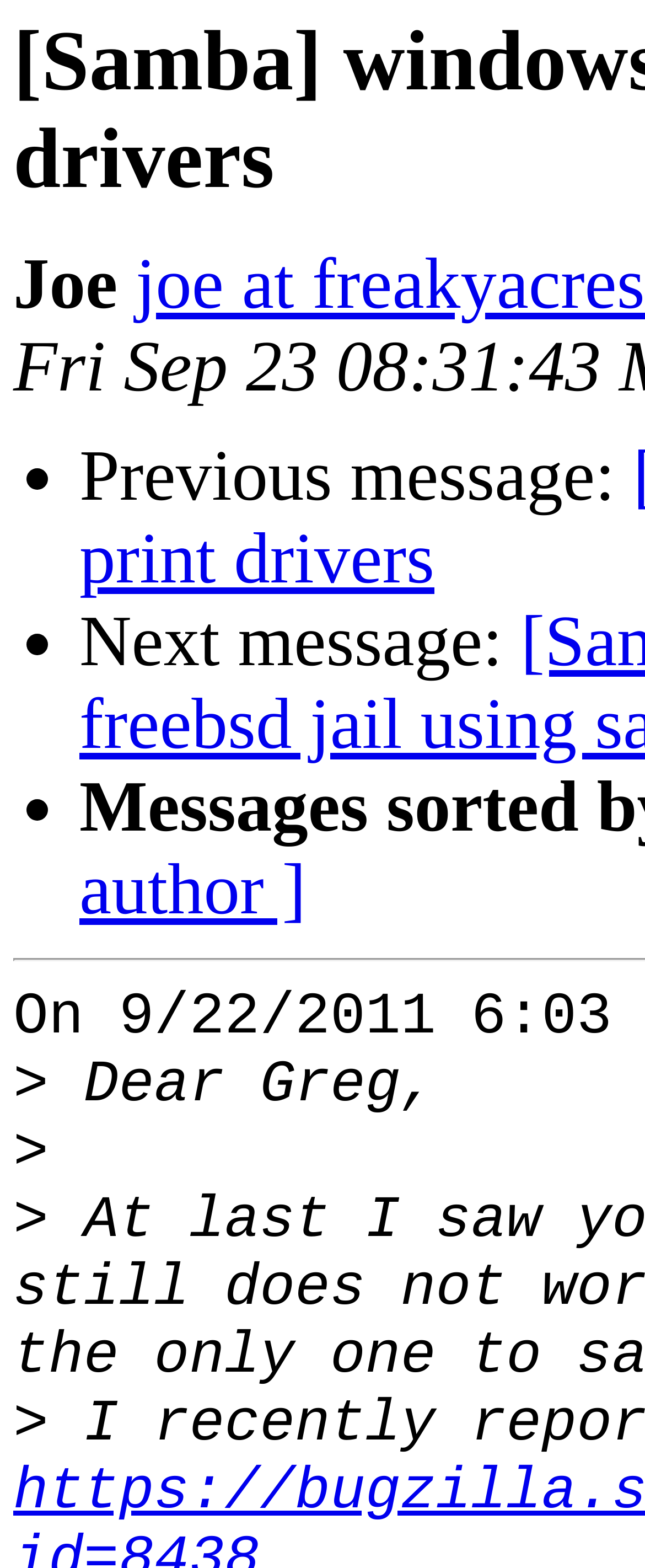Create an elaborate caption for the webpage.

The webpage appears to be a forum or discussion thread, with a title that mentions Samba, Windows 7, 64-bit, and Xerox print drivers. 

At the top-left corner, there is a username "Joe" displayed. Below the username, there are three bullet points, each with a brief description. The first bullet point is labeled "Previous message:", the second is "Next message:", and the third does not have a clear label. 

Below these bullet points, there is a message or post that starts with "Dear Greg,". This message takes up a significant portion of the webpage, suggesting that it might be the main content of the page.